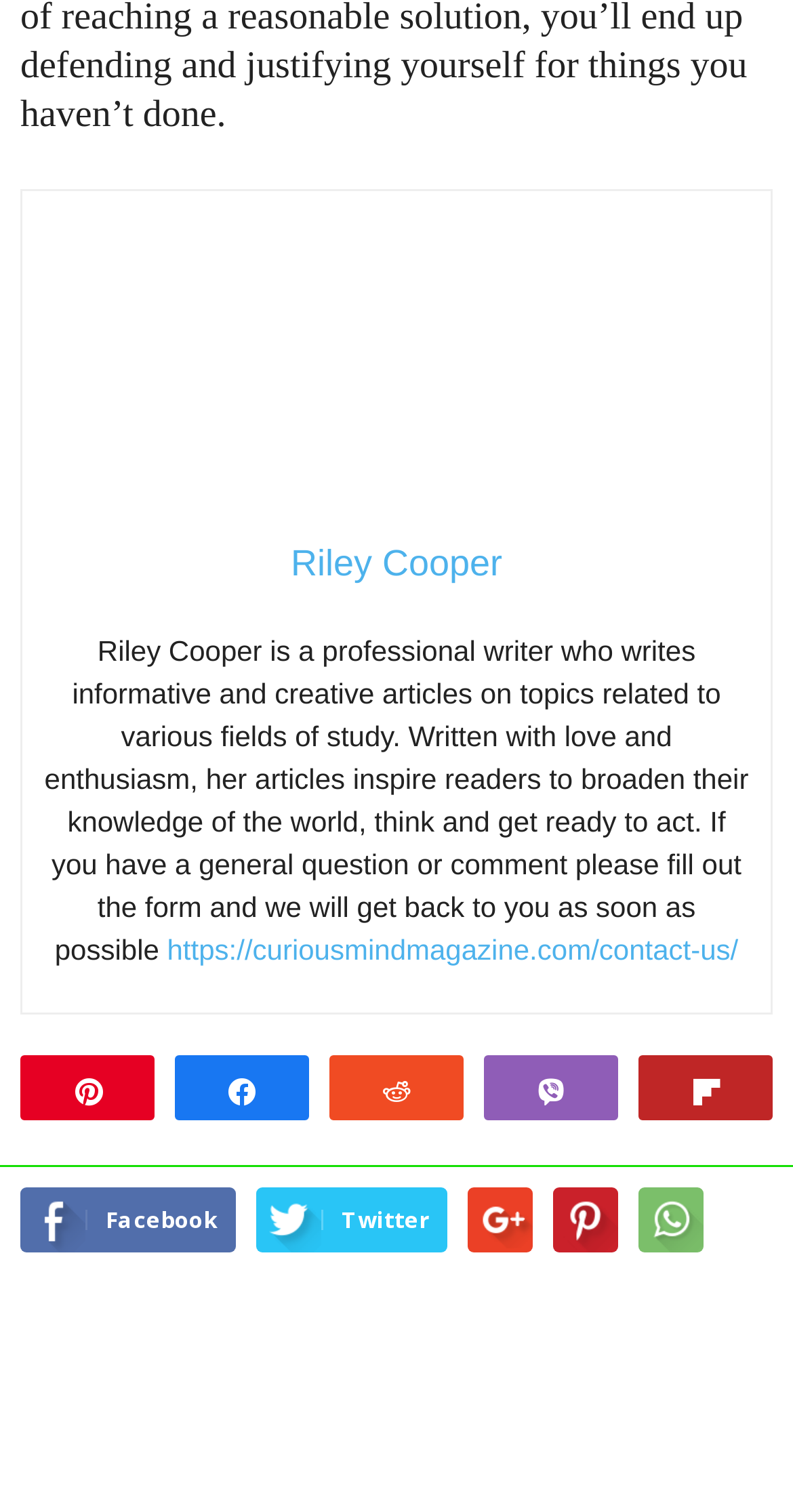Using the provided description Riley Cooper, find the bounding box coordinates for the UI element. Provide the coordinates in (top-left x, top-left y, bottom-right x, bottom-right y) format, ensuring all values are between 0 and 1.

[0.367, 0.359, 0.633, 0.385]